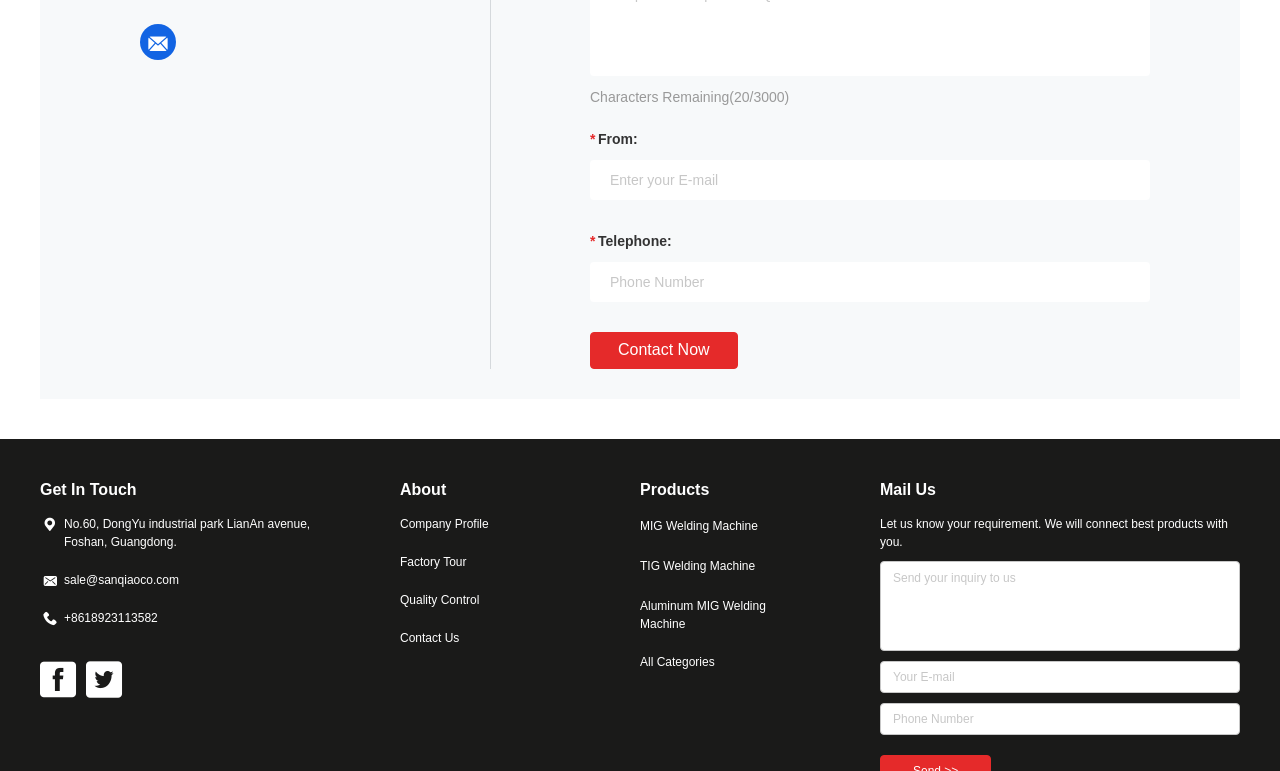Locate the bounding box coordinates of the area you need to click to fulfill this instruction: 'Send your inquiry to us'. The coordinates must be in the form of four float numbers ranging from 0 to 1: [left, top, right, bottom].

[0.688, 0.727, 0.969, 0.844]